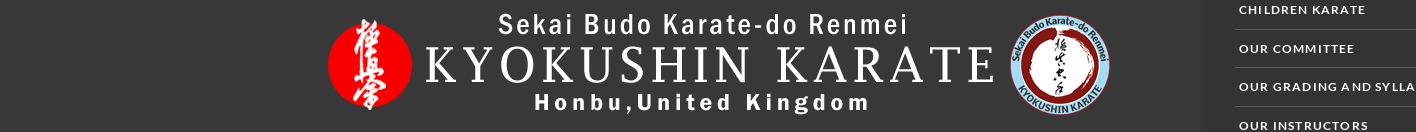Answer the question briefly using a single word or phrase: 
What type of information is available on the right side of the image?

Links to various sections